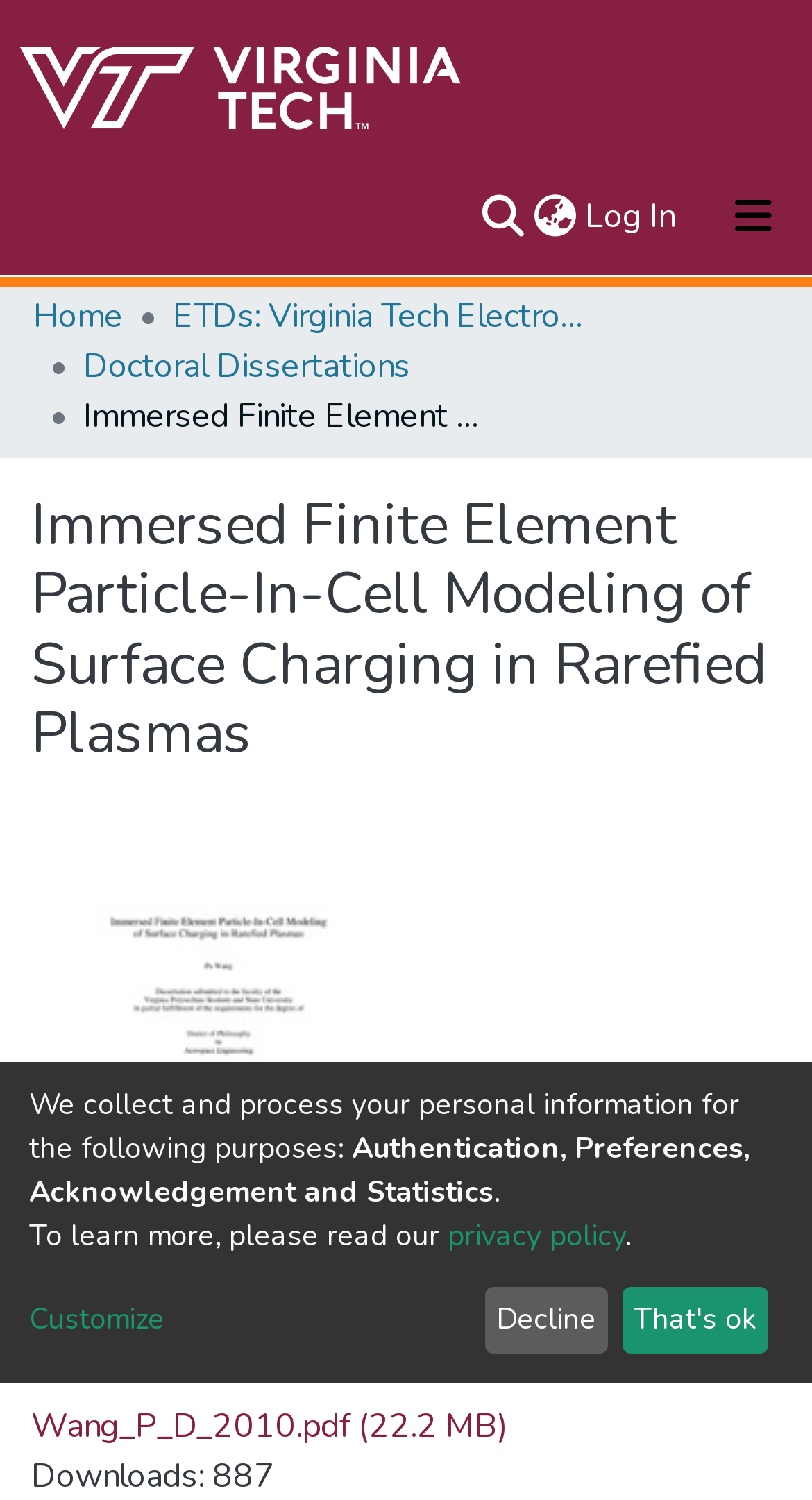Please determine the bounding box coordinates of the clickable area required to carry out the following instruction: "Download Wang_P_D_2010.pdf". The coordinates must be four float numbers between 0 and 1, represented as [left, top, right, bottom].

[0.038, 0.935, 0.626, 0.966]